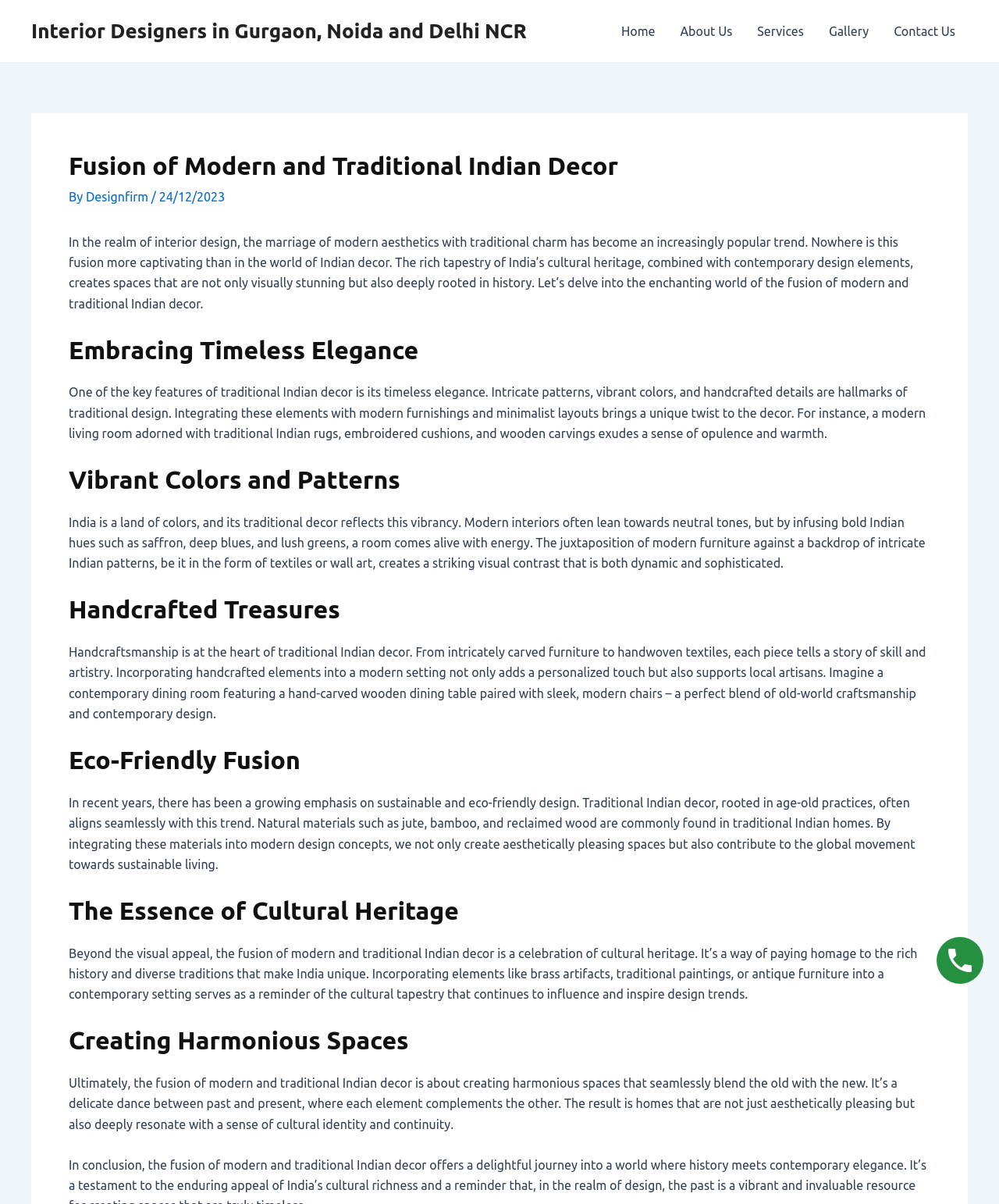Determine the bounding box coordinates of the region that needs to be clicked to achieve the task: "read the article title".

None